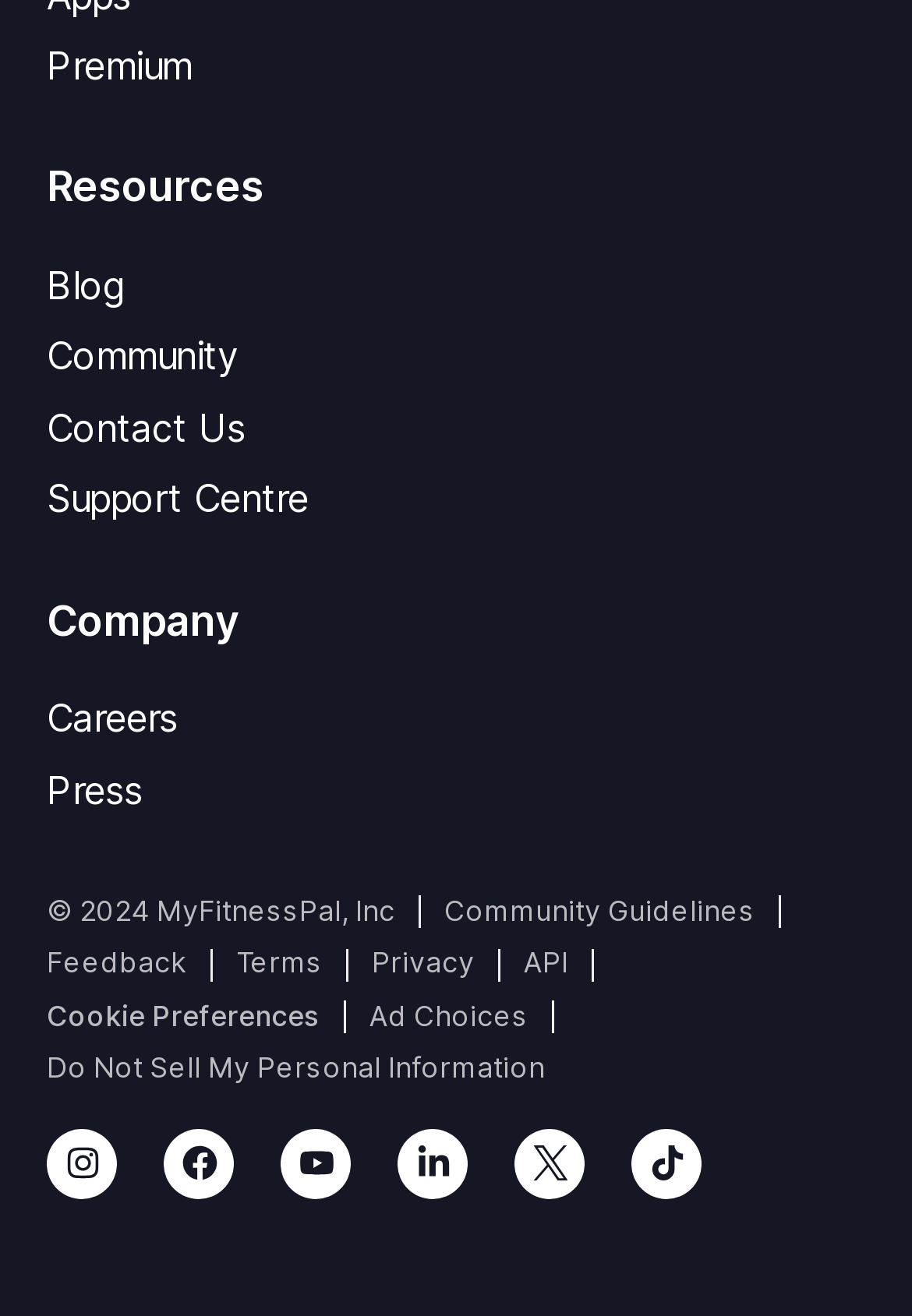How many social media links are present?
Please give a well-detailed answer to the question.

I counted the number of social media links present at the bottom of the webpage. There are links to Instagram, Facebook, Youtube, Linkedin-in, an unknown platform, and Tiktok, making a total of 7 social media links.